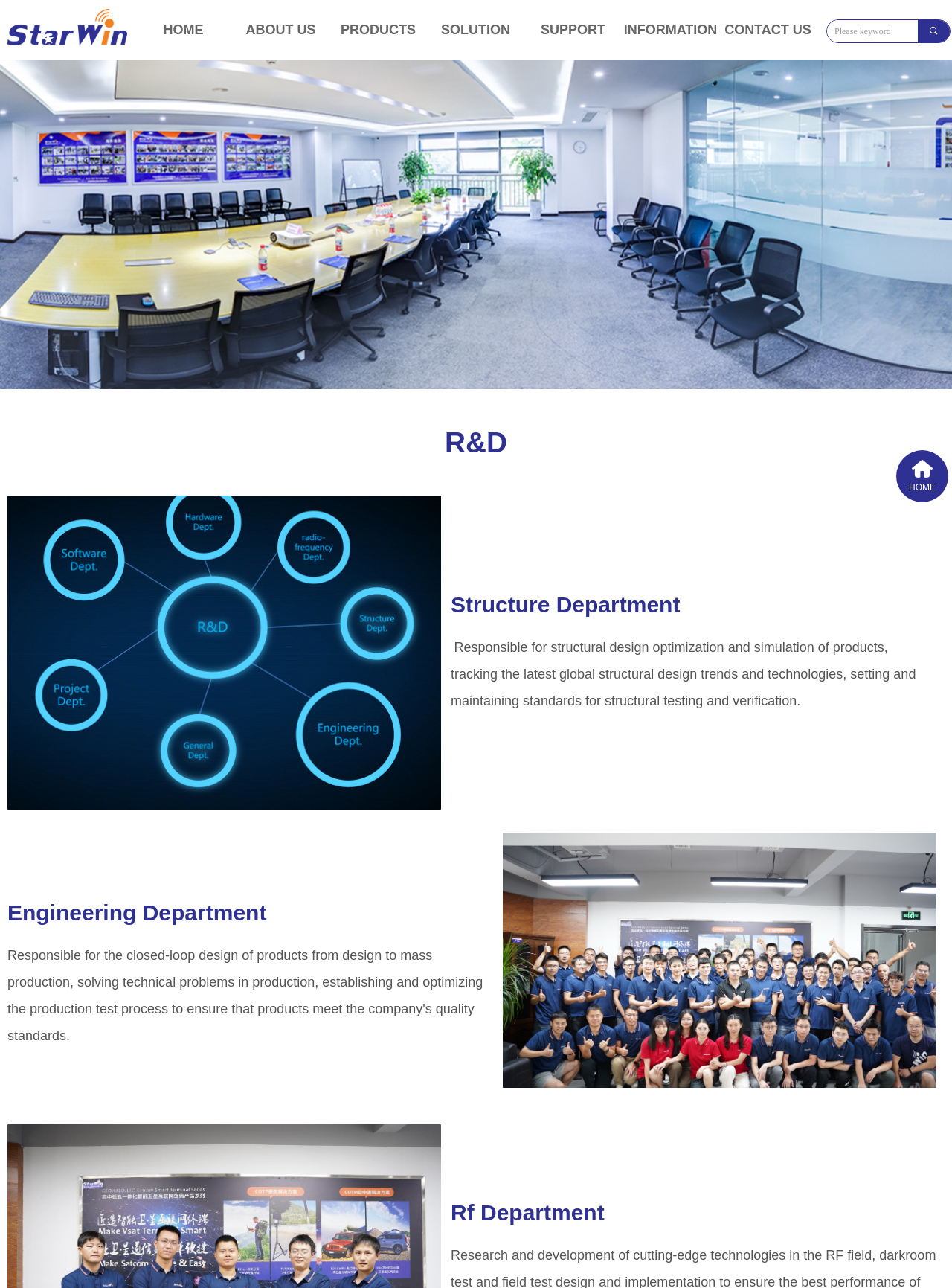Can you provide the bounding box coordinates for the element that should be clicked to implement the instruction: "search for products"?

[0.346, 0.0, 0.448, 0.046]